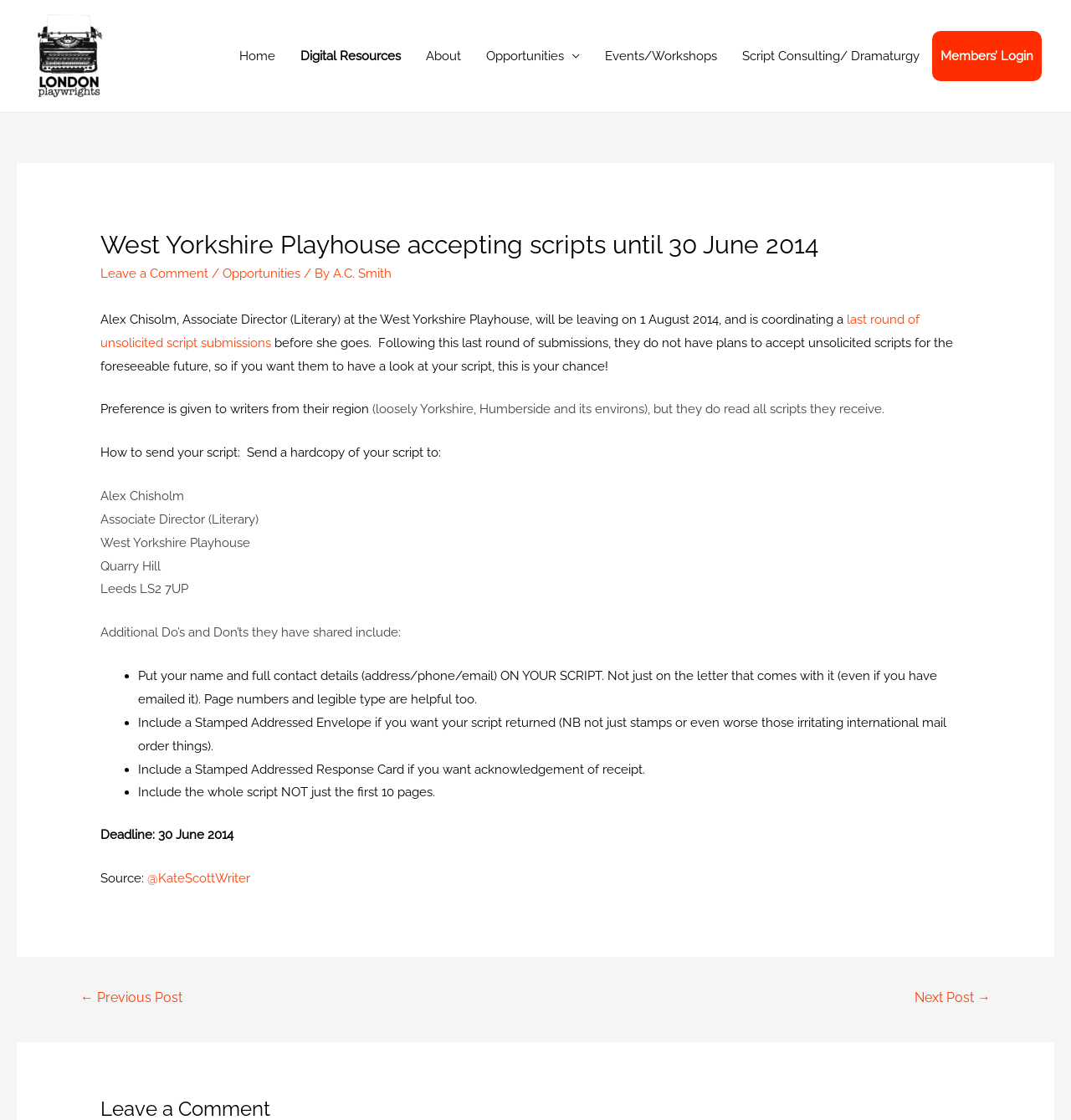Identify the coordinates of the bounding box for the element that must be clicked to accomplish the instruction: "Click on the '@KateScottWriter' link".

[0.138, 0.777, 0.234, 0.791]